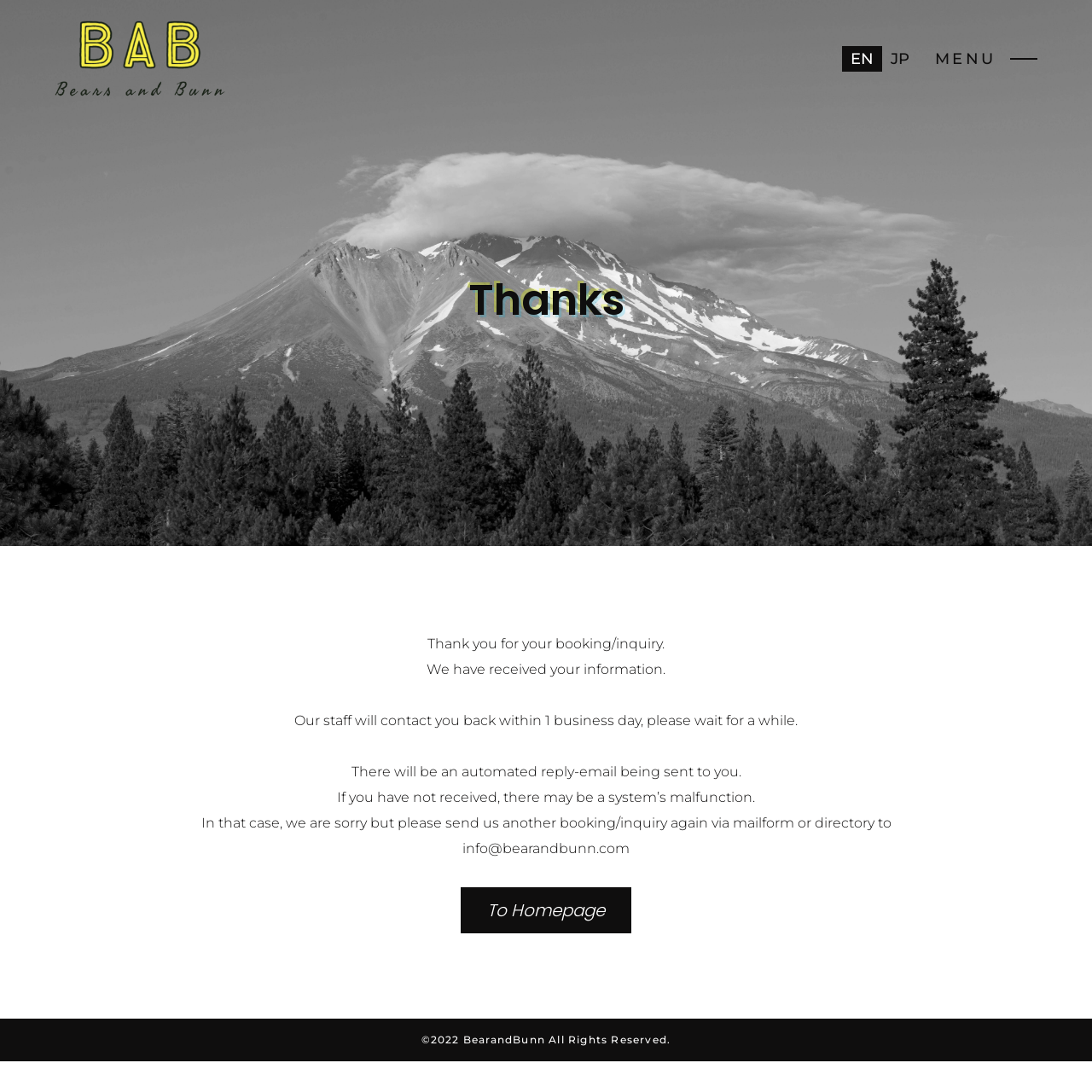Locate the bounding box of the UI element defined by this description: "To Homepage". The coordinates should be given as four float numbers between 0 and 1, formatted as [left, top, right, bottom].

[0.422, 0.812, 0.578, 0.855]